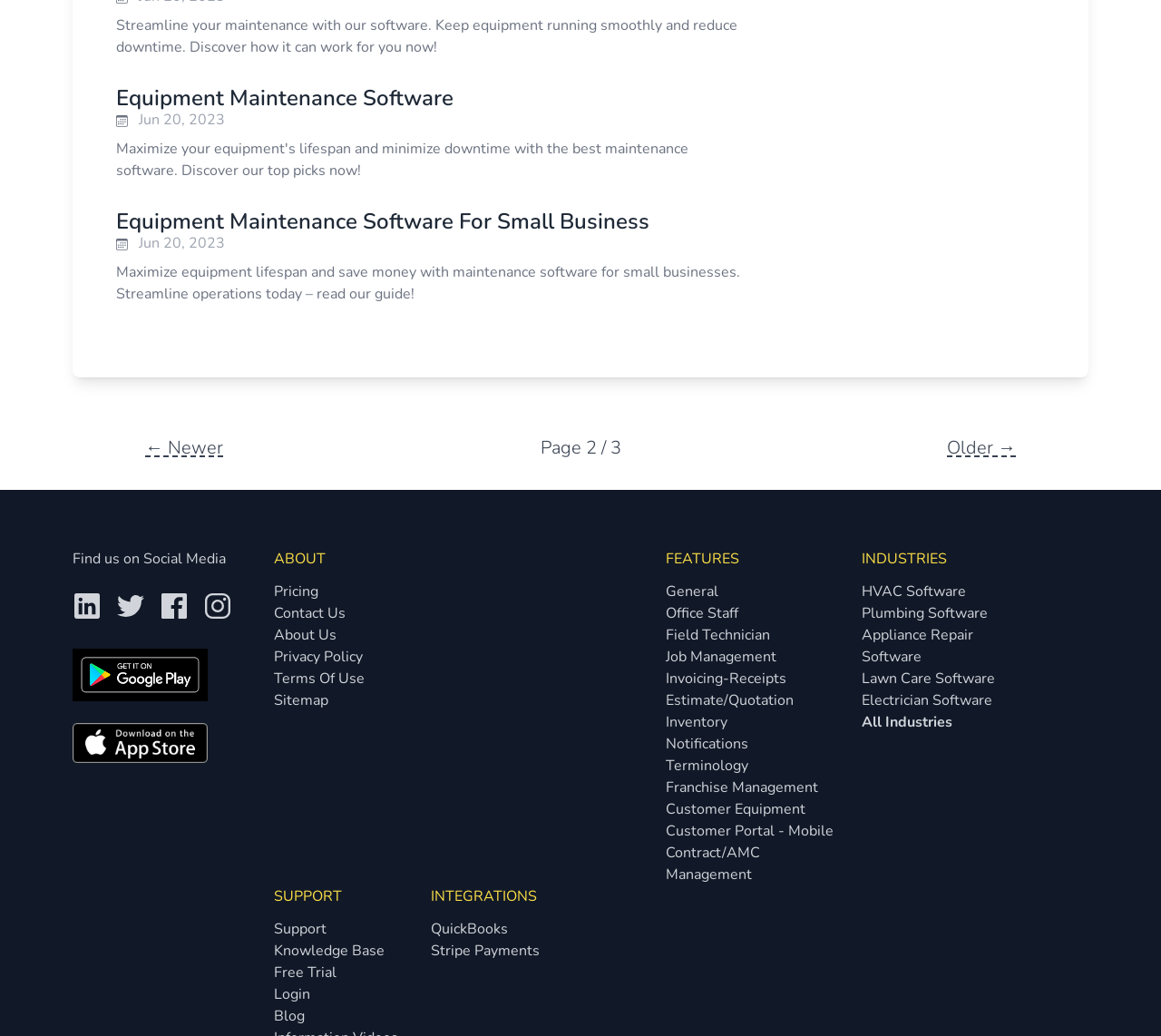Please mark the bounding box coordinates of the area that should be clicked to carry out the instruction: "Click on 'Equipment Maintenance Software' link".

[0.1, 0.081, 0.391, 0.109]